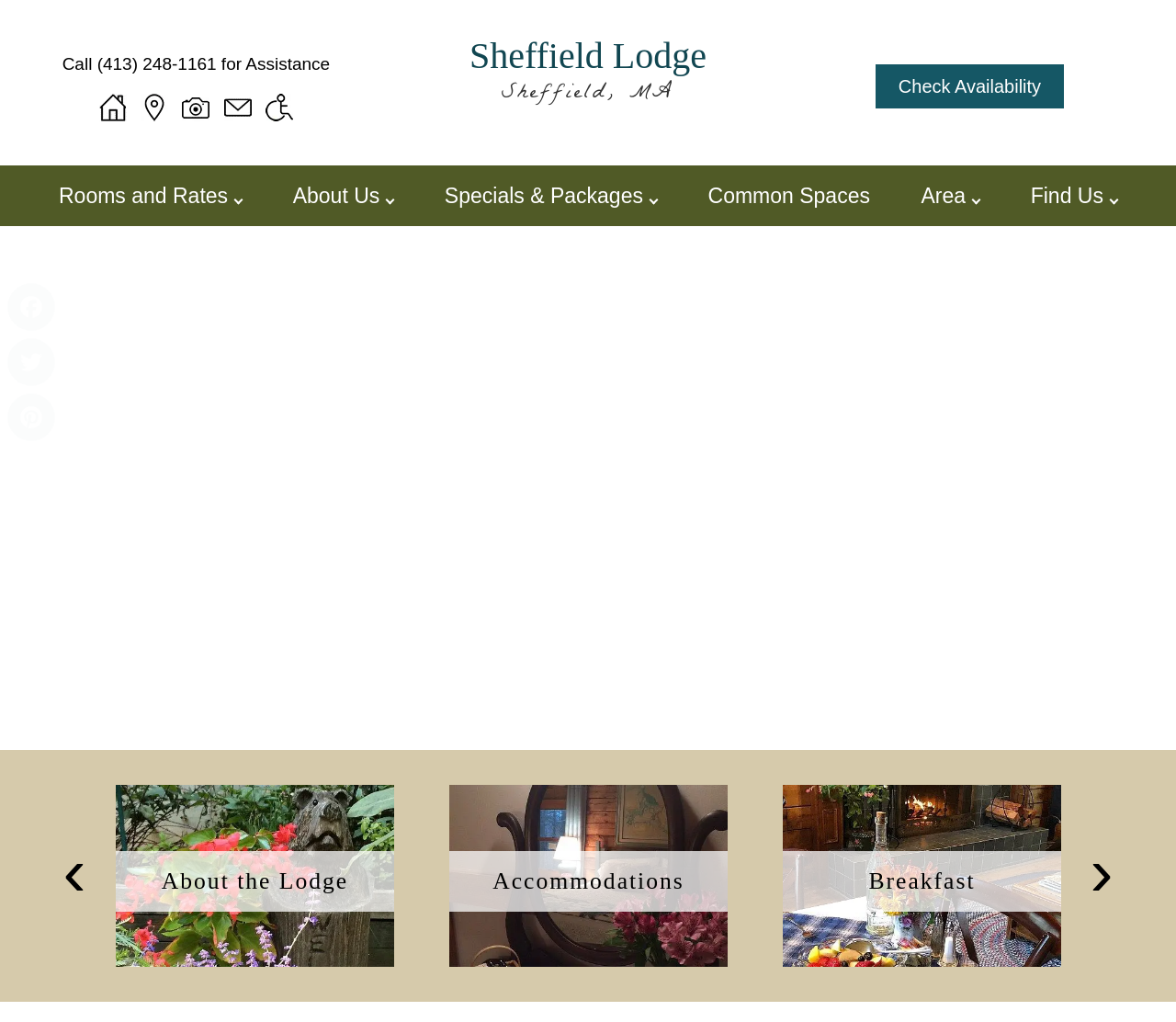Please provide a brief answer to the following inquiry using a single word or phrase:
What is the name of the bed and breakfast?

Sheffield Lodge